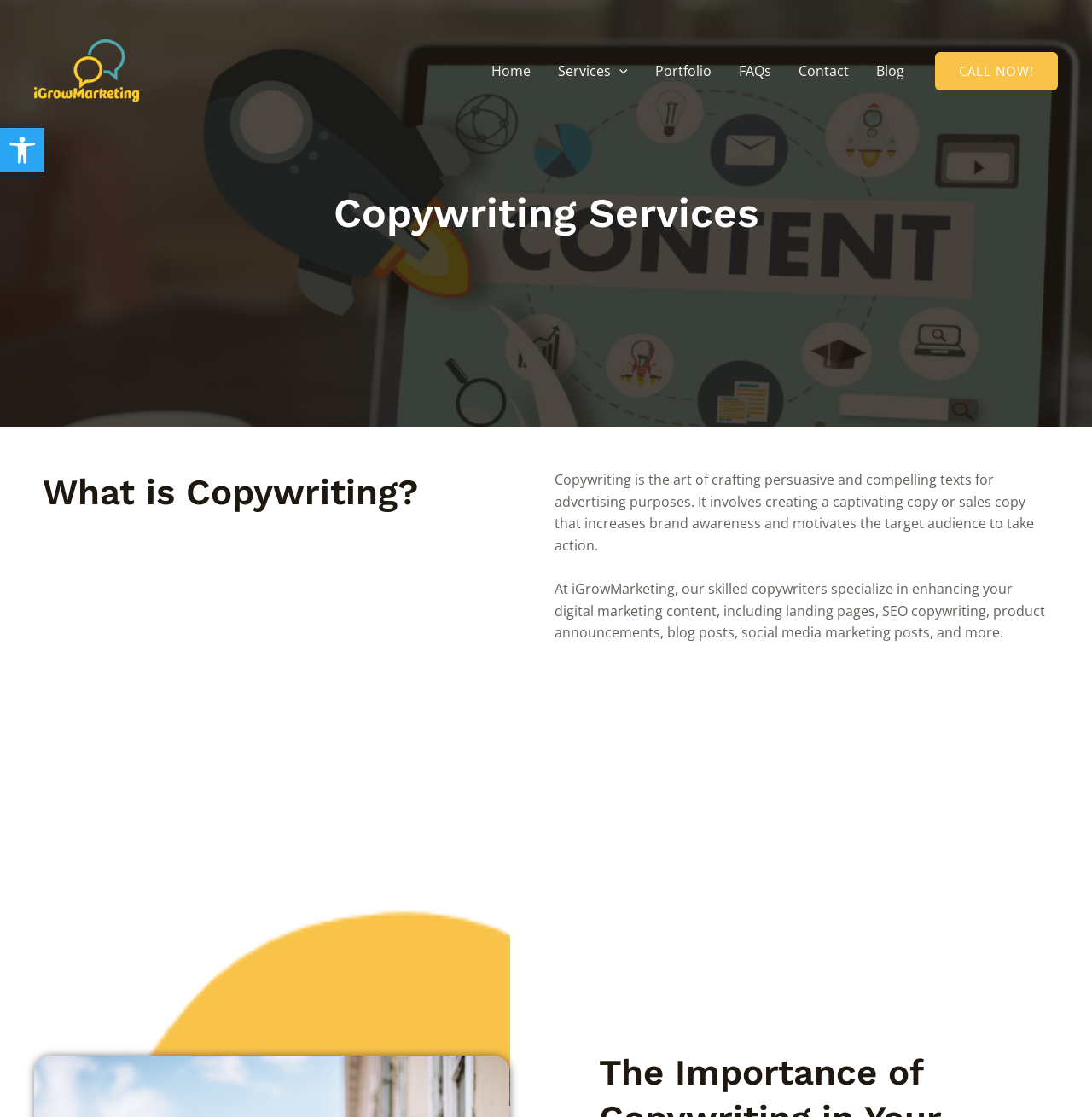What is the company name?
Please give a well-detailed answer to the question.

The company name can be found in the top-left corner of the webpage, where the logo is located. The image description is 'iGrowMarketing Pompano logo', and the link text is 'iGrowMarketing'.